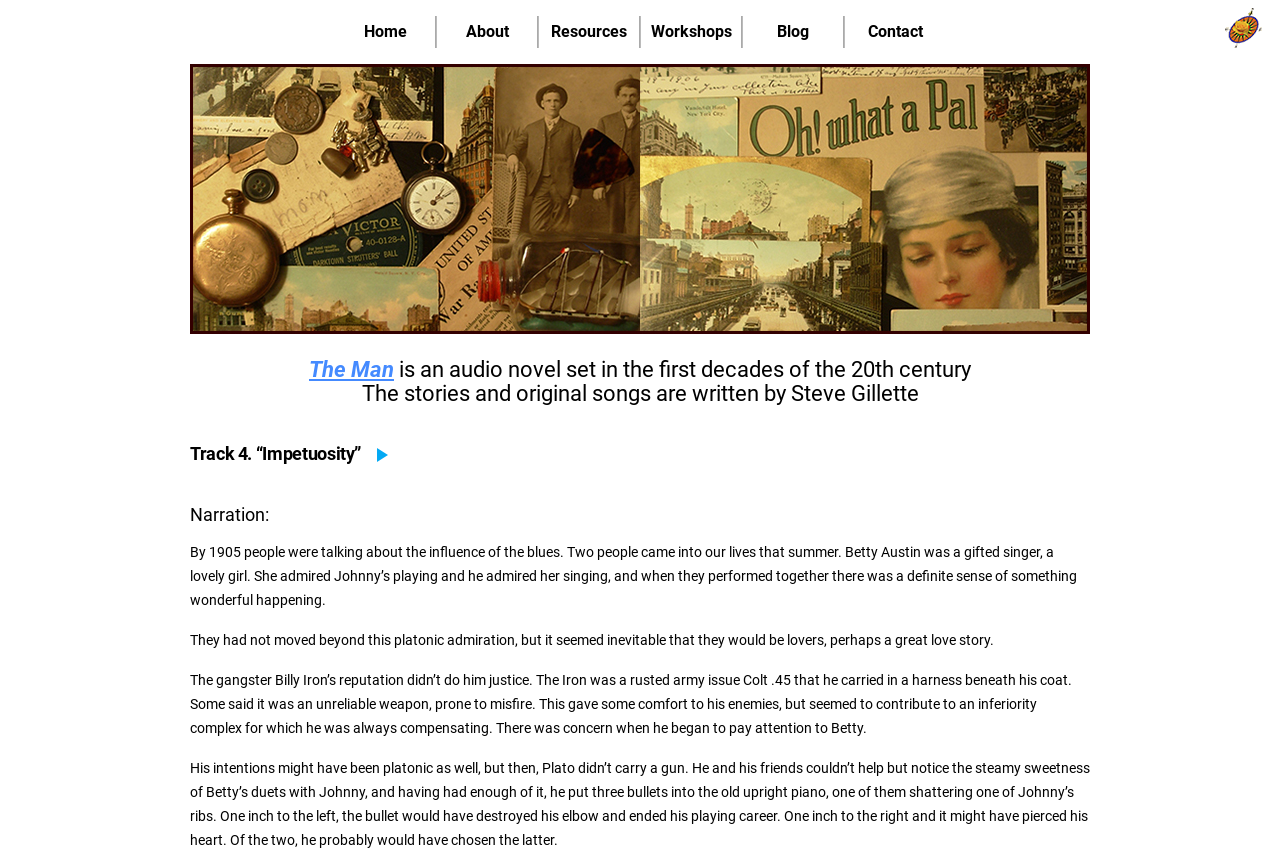Who wrote the stories and original songs?
Please give a detailed answer to the question using the information shown in the image.

I found the answer by looking at the static text 'The stories and original songs are written by Steve Gillette' which is a child element of the image with the description 'The Man header'.